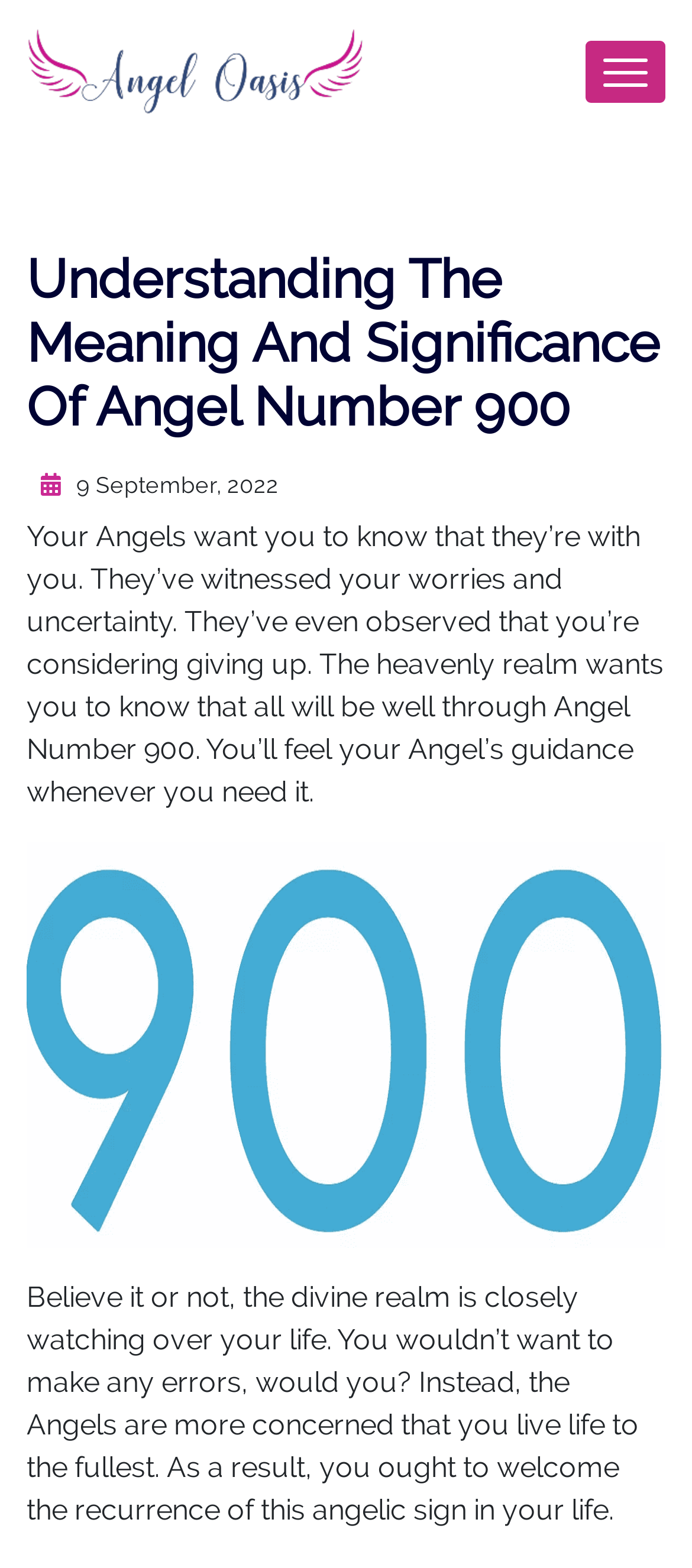What is the date of the article?
Refer to the screenshot and respond with a concise word or phrase.

9 September, 2022